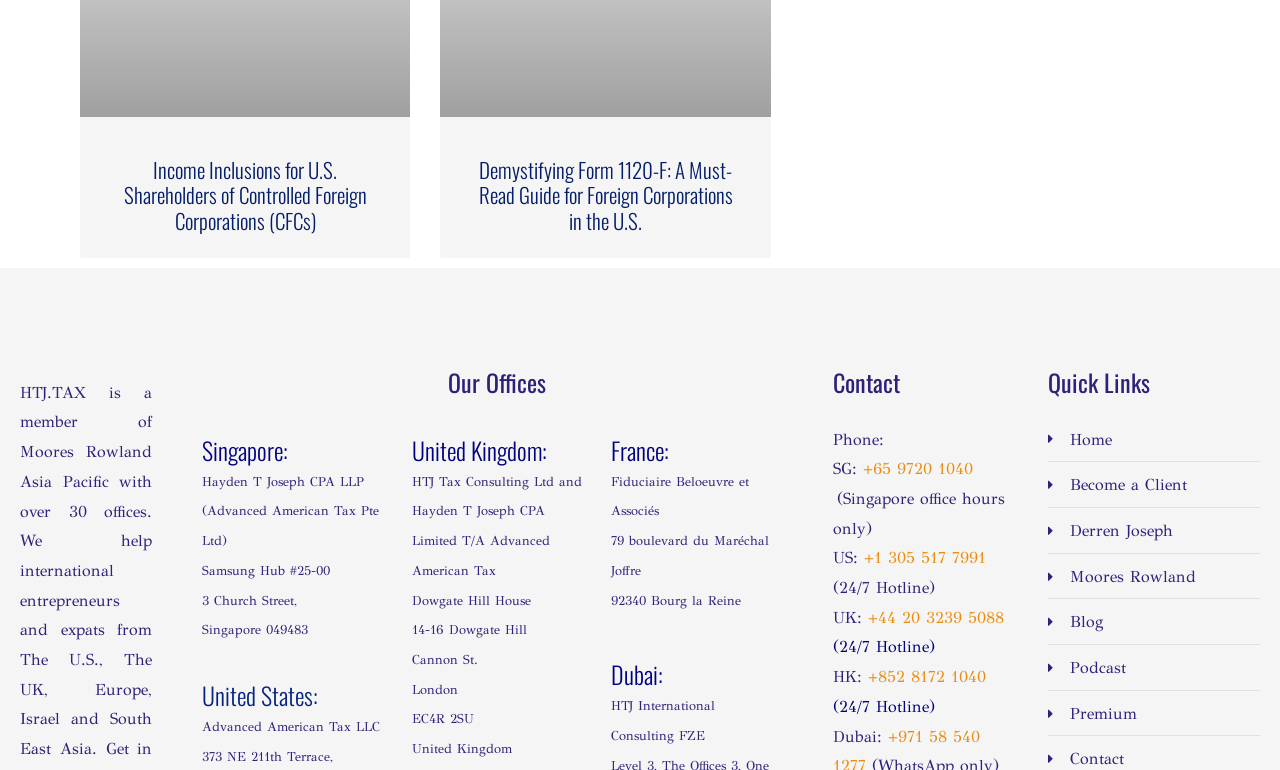What is the main topic of this webpage?
Please respond to the question with as much detail as possible.

Based on the headings and content of the webpage, it appears to be about tax consulting services, specifically for foreign corporations and individuals, with offices in multiple countries.